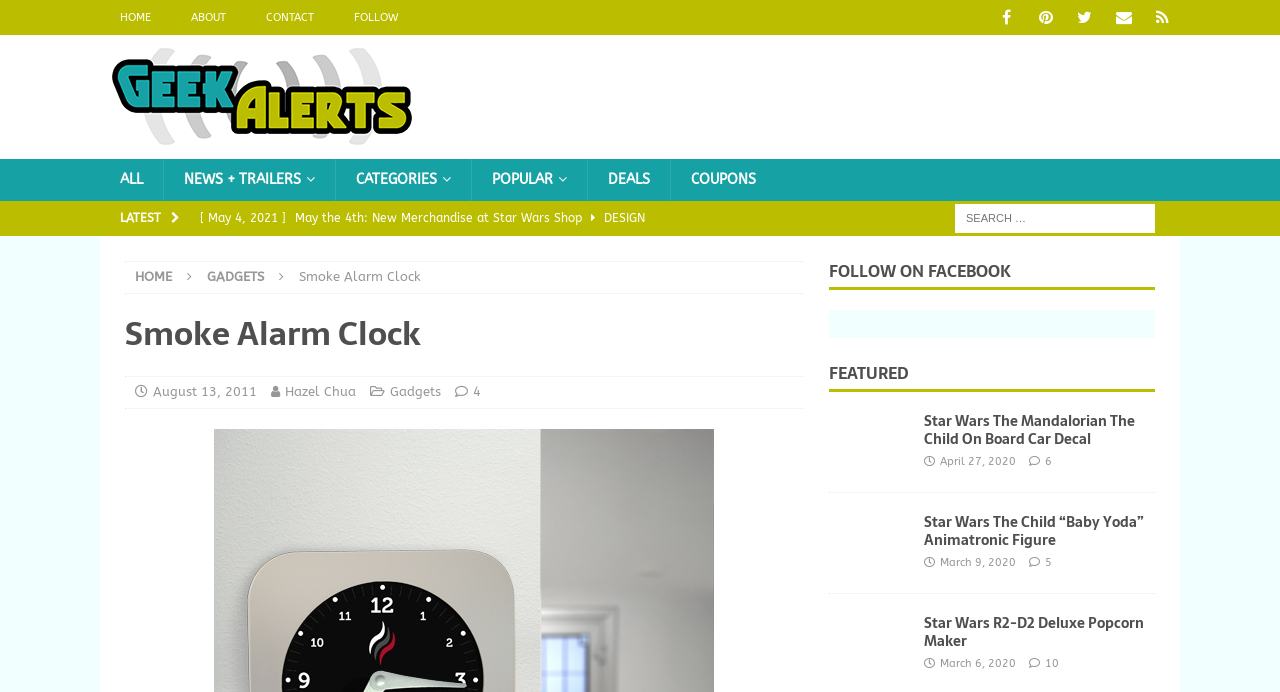Determine the bounding box coordinates of the region to click in order to accomplish the following instruction: "click on 0 comments". Provide the coordinates as four float numbers between 0 and 1, specifically [left, top, right, bottom].

None